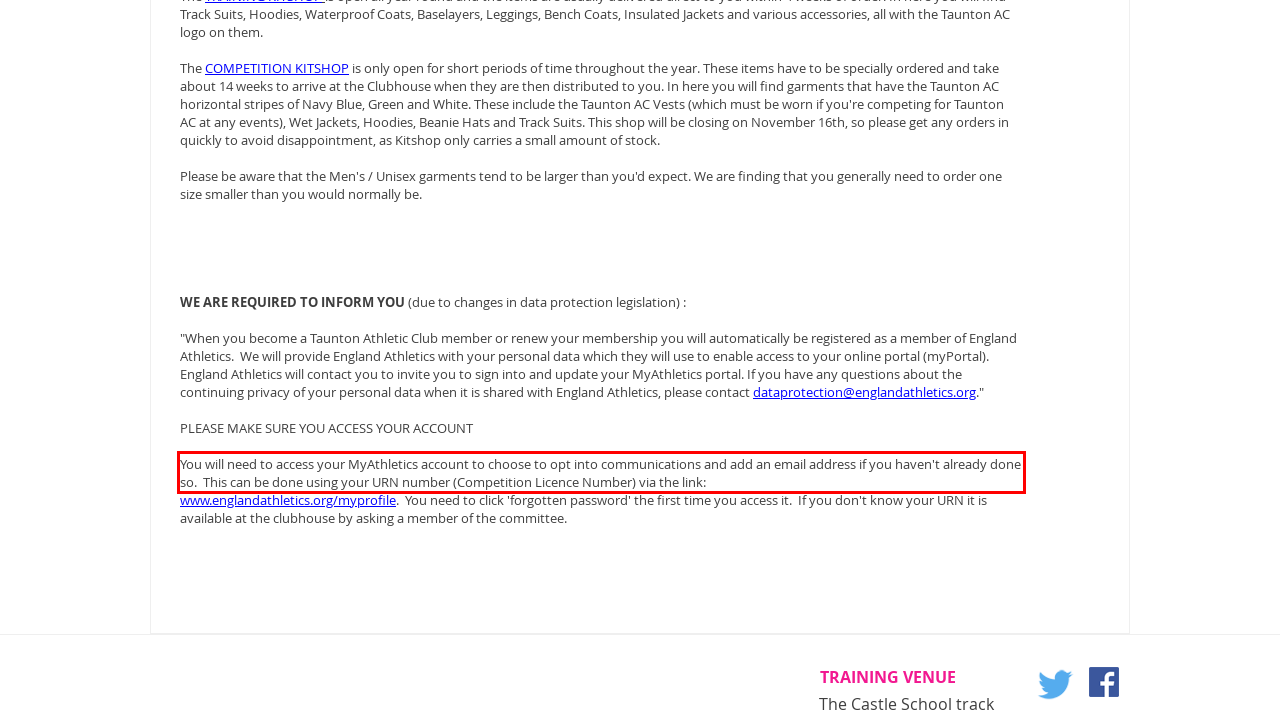There is a UI element on the webpage screenshot marked by a red bounding box. Extract and generate the text content from within this red box.

You will need to access your MyAthletics account to choose to opt into communications and add an email address if you haven't already done so. This can be done using your URN number (Competition Licence Number) via the link: